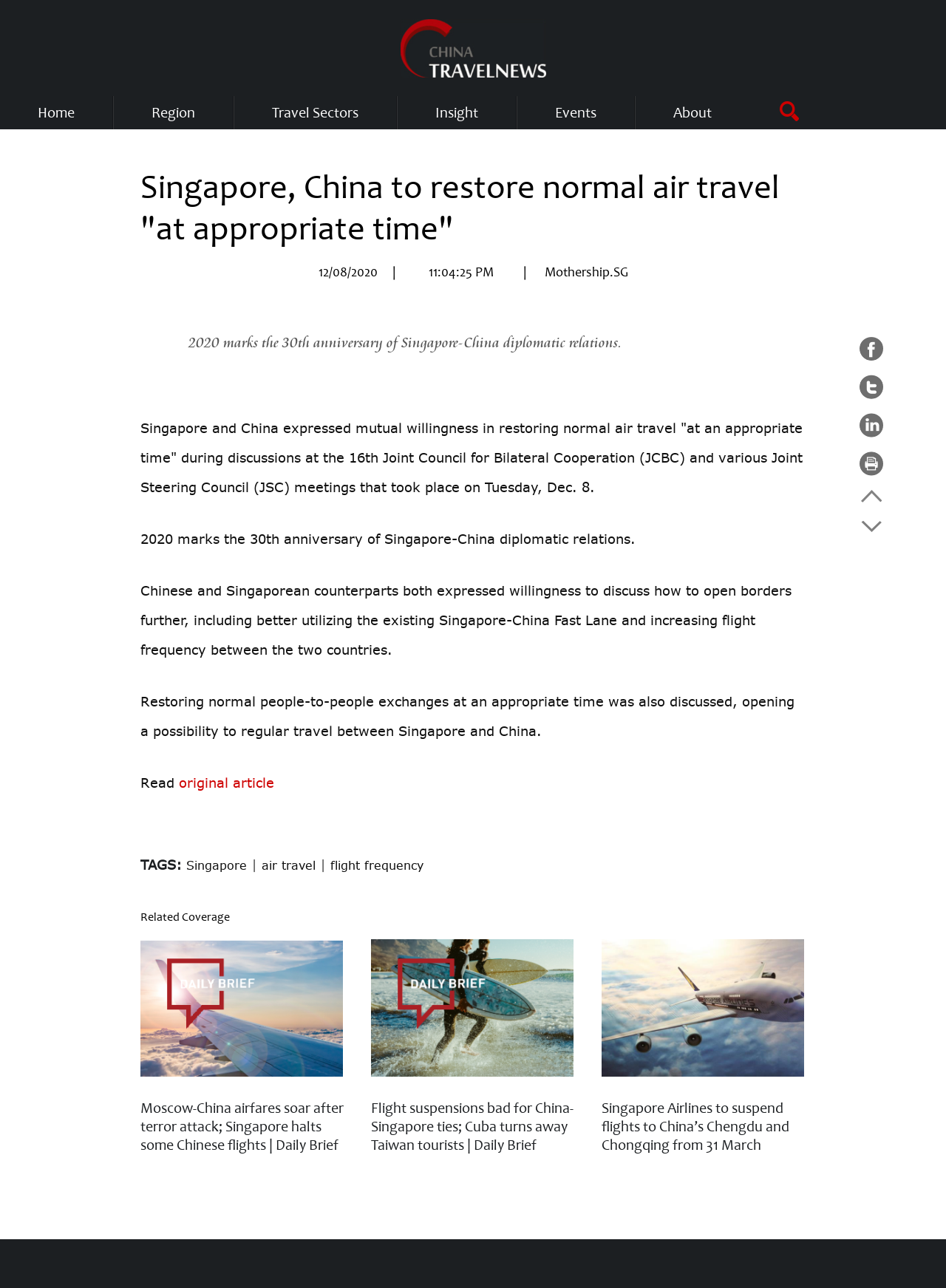What is the source of the article?
Please provide a comprehensive answer based on the details in the screenshot.

I found the source of the article by looking at the static text element with the content 'Mothership.SG' which is located below the main heading and above the article content.